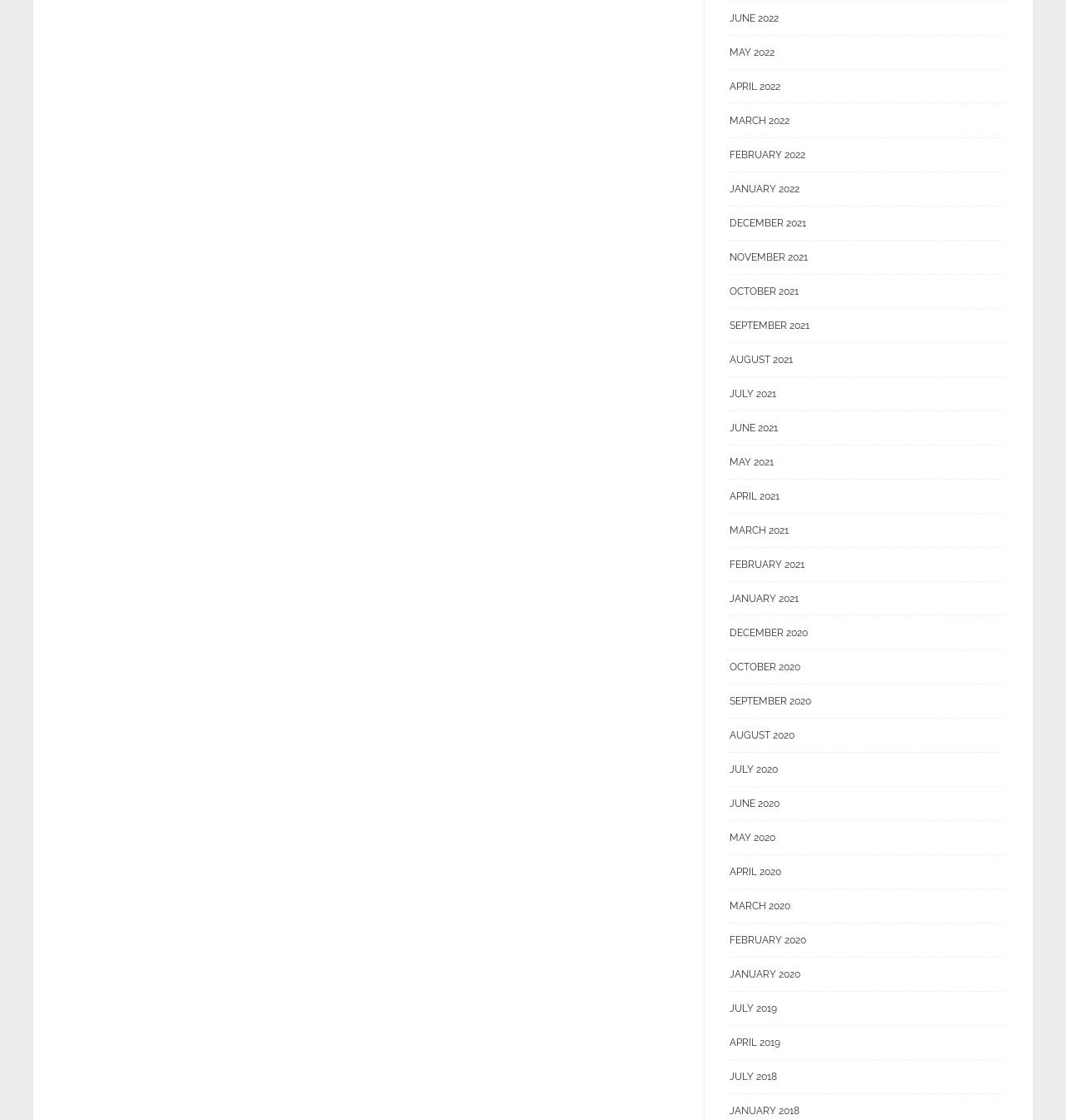What is the most recent month listed?
Answer the question with a detailed and thorough explanation.

I determined the most recent month listed by examining the links on the webpage, which are arranged in a vertical list. The topmost link is 'JUNE 2022', indicating that it is the most recent month listed.